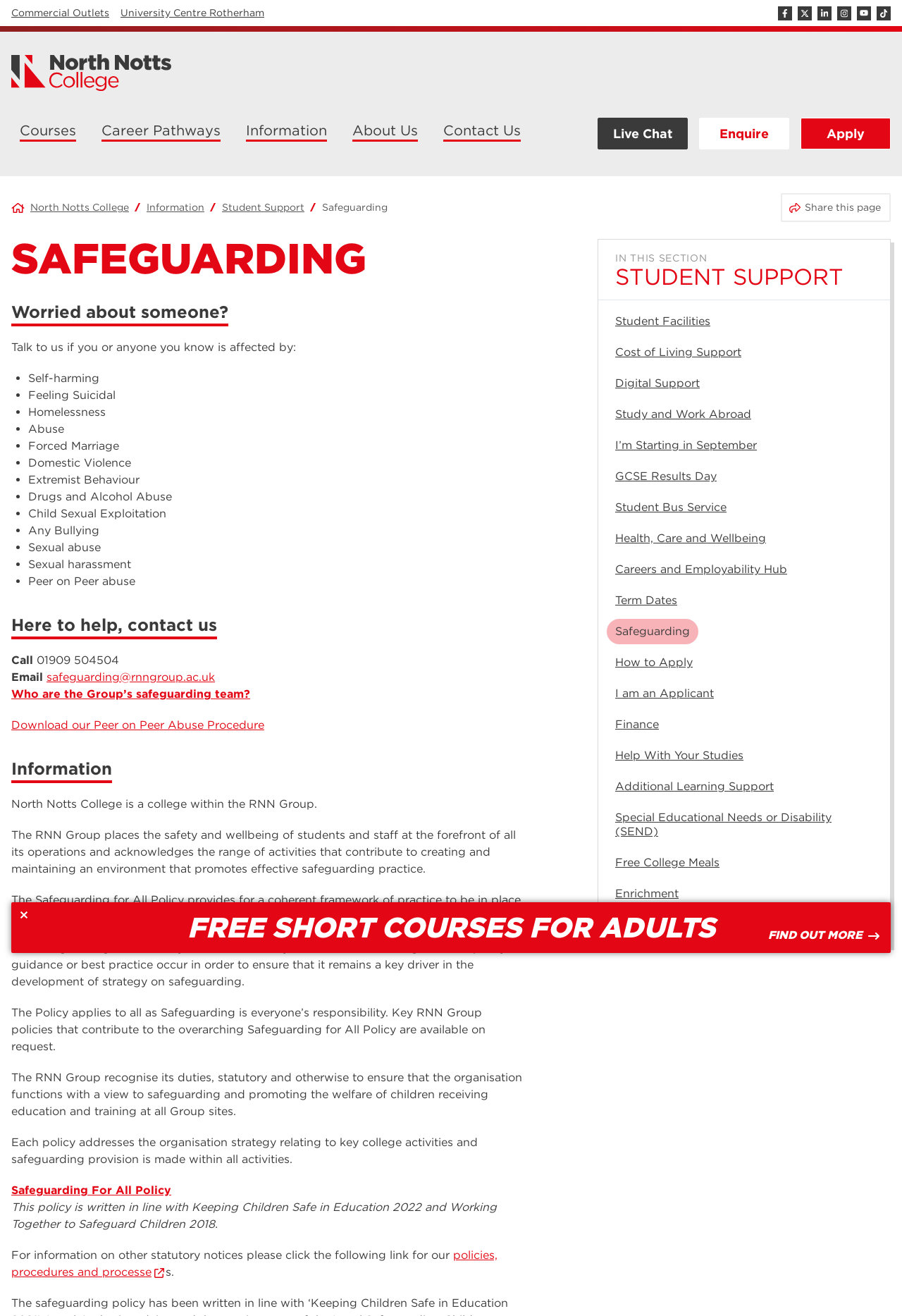How can I contact the safeguarding team?
Use the image to answer the question with a single word or phrase.

Call or email